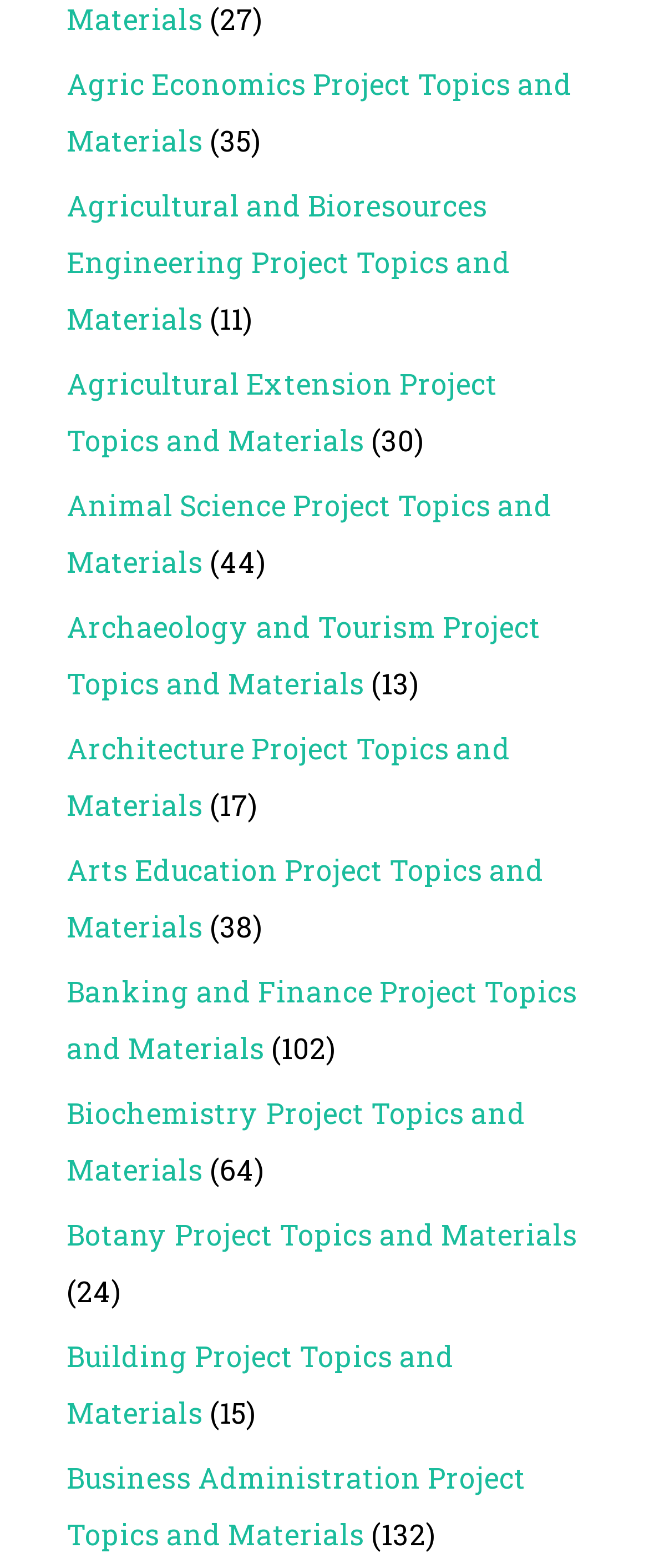Provide the bounding box coordinates of the section that needs to be clicked to accomplish the following instruction: "view Business Administration Project Topics and Materials."

[0.103, 0.93, 0.81, 0.99]